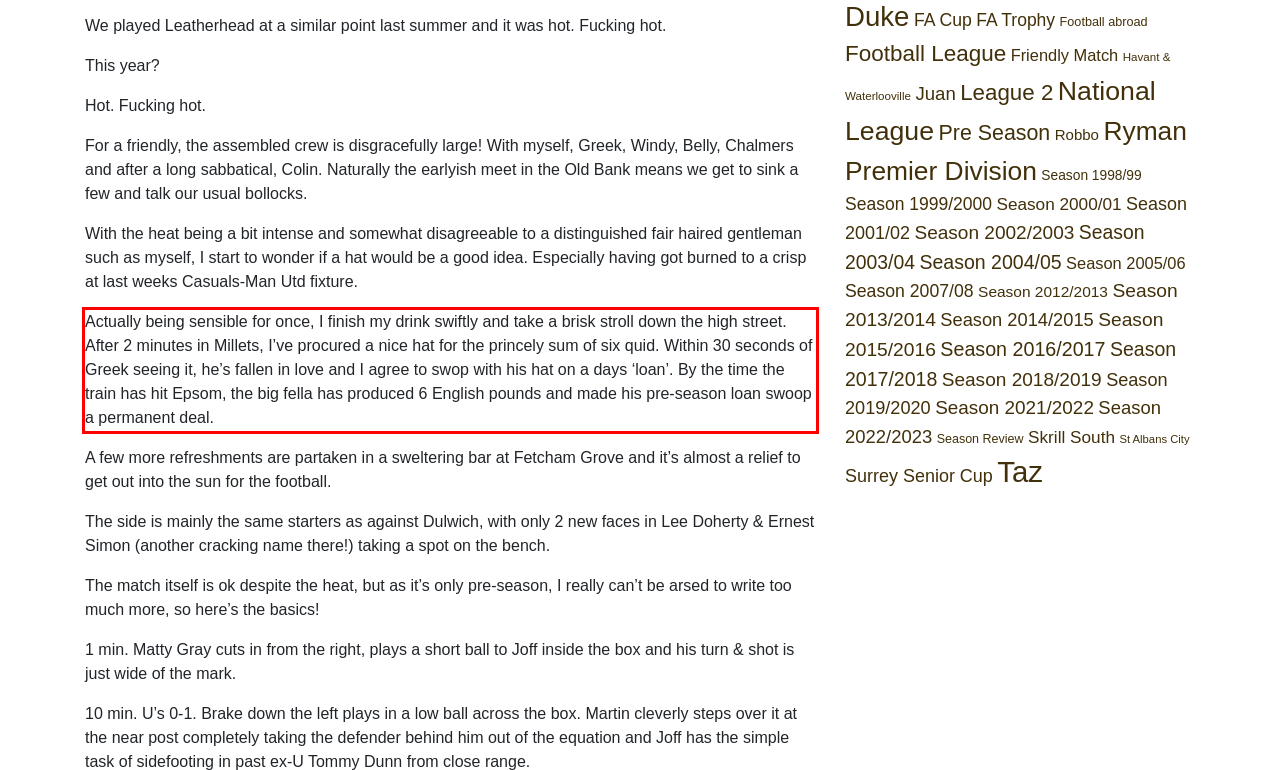Please extract the text content from the UI element enclosed by the red rectangle in the screenshot.

Actually being sensible for once, I finish my drink swiftly and take a brisk stroll down the high street. After 2 minutes in Millets, I’ve procured a nice hat for the princely sum of six quid. Within 30 seconds of Greek seeing it, he’s fallen in love and I agree to swop with his hat on a days ‘loan’. By the time the train has hit Epsom, the big fella has produced 6 English pounds and made his pre-season loan swoop a permanent deal.